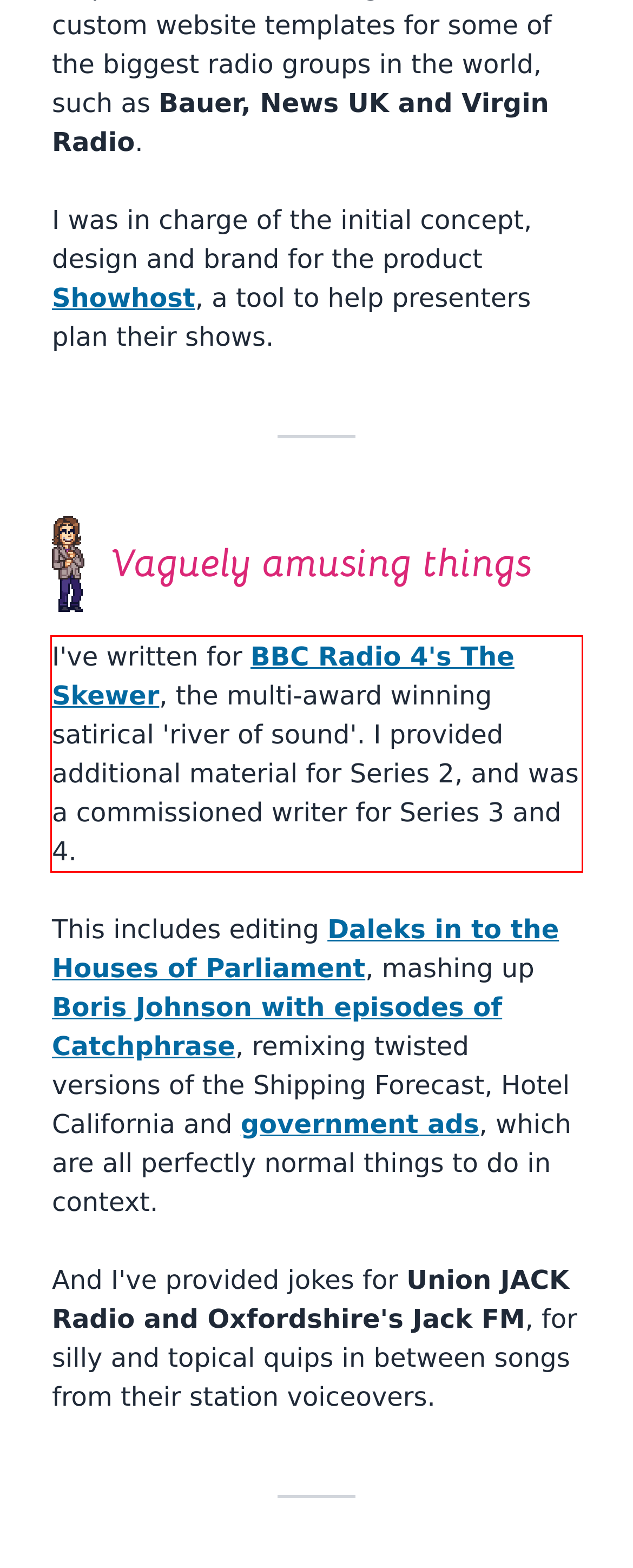You are provided with a screenshot of a webpage that includes a red bounding box. Extract and generate the text content found within the red bounding box.

I've written for BBC Radio 4's The Skewer, the multi-award winning satirical 'river of sound'. I provided additional material for Series 2, and was a commissioned writer for Series 3 and 4.